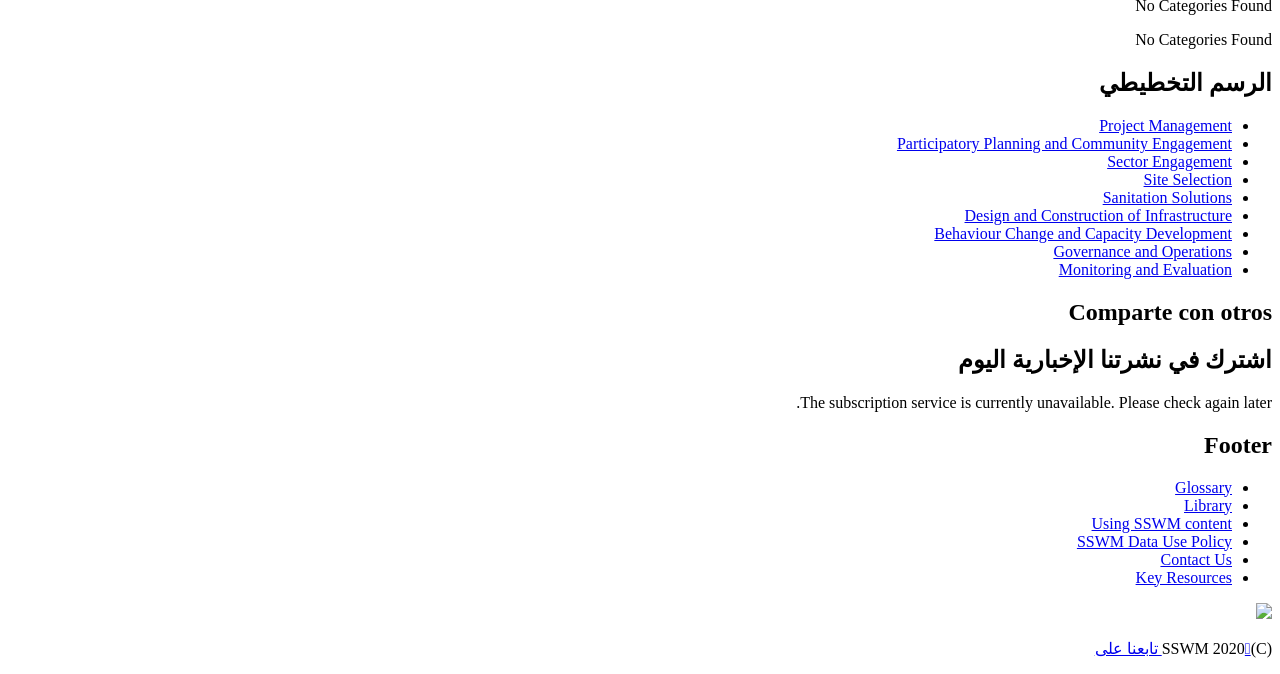Determine the bounding box coordinates of the clickable element to complete this instruction: "Click on Glossary". Provide the coordinates in the format of four float numbers between 0 and 1, [left, top, right, bottom].

[0.918, 0.71, 0.962, 0.735]